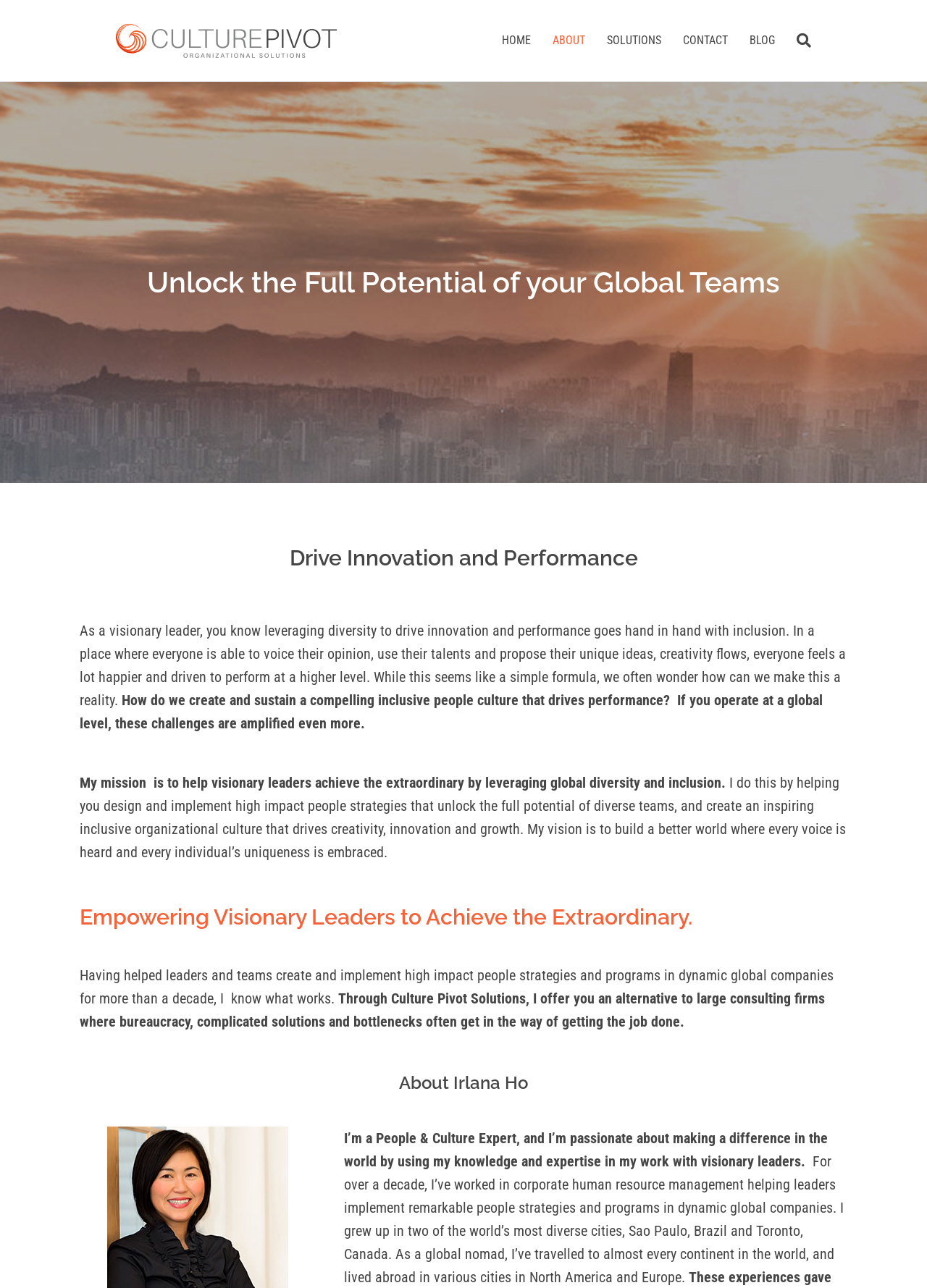Provide the bounding box coordinates of the HTML element described by the text: "Solutions".

[0.643, 0.017, 0.725, 0.046]